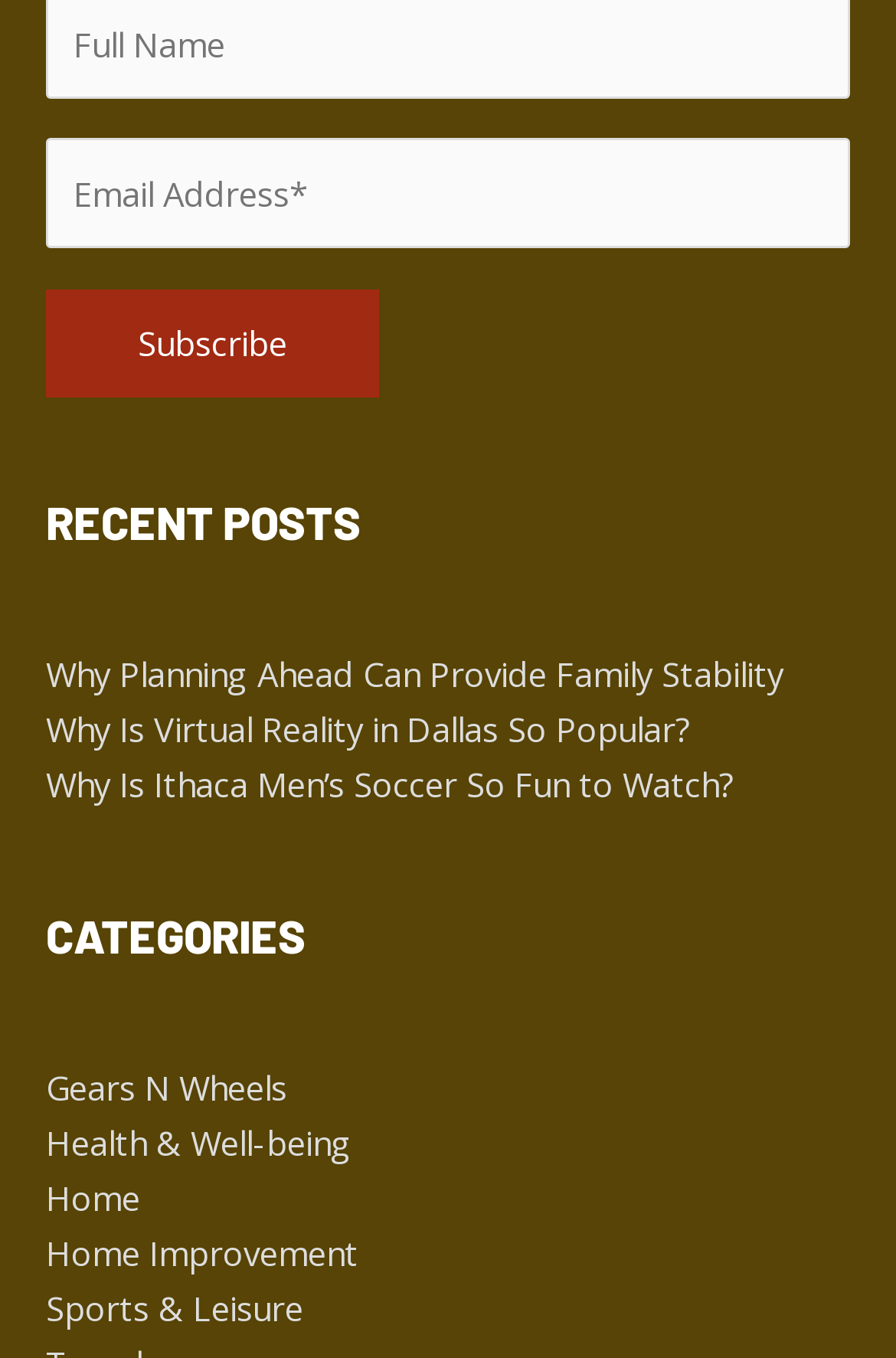What categories are available on this website?
Based on the image, answer the question in a detailed manner.

The section labeled 'CATEGORIES' contains a list of links with category names, such as 'Gears N Wheels', 'Health & Well-being', 'Home', and 'Sports & Leisure', which suggests that these are the categories available on this website.